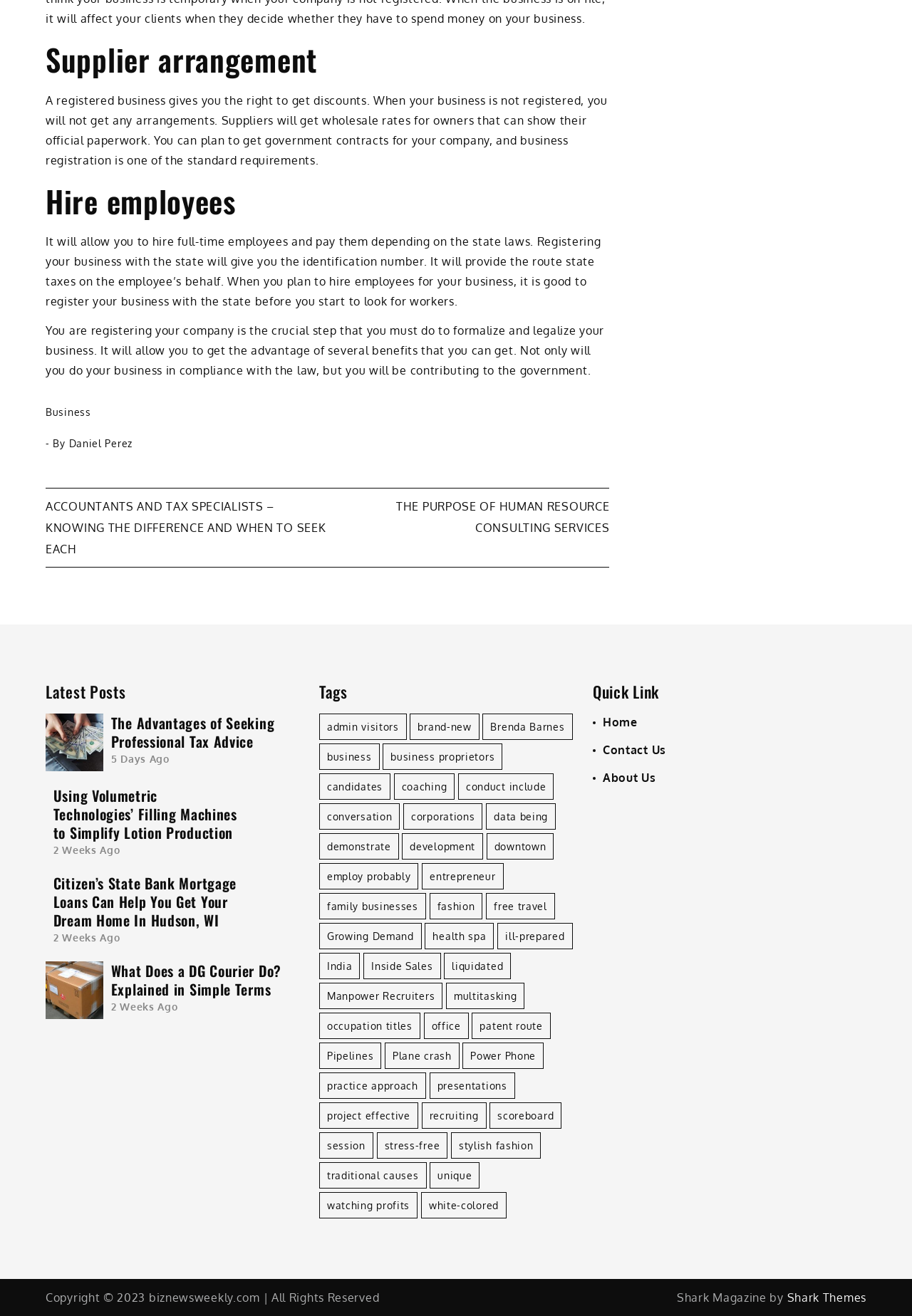Please specify the bounding box coordinates of the region to click in order to perform the following instruction: "Click on 'ACCOUNTANTS AND TAX SPECIALISTS – KNOWING THE DIFFERENCE AND WHEN TO SEEK EACH'".

[0.05, 0.379, 0.357, 0.423]